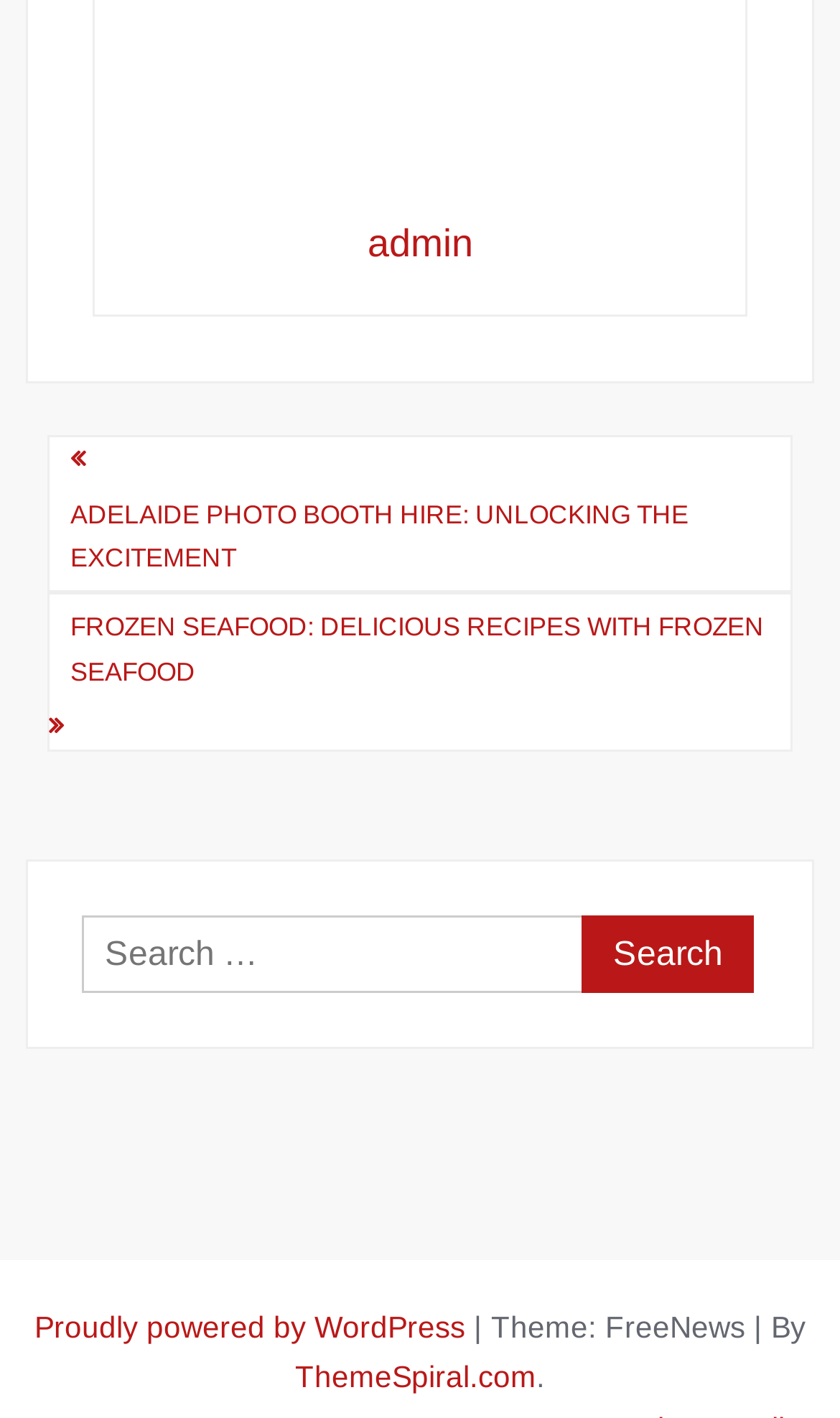What is the name of the website's power source?
Using the information from the image, provide a comprehensive answer to the question.

I found the text 'Proudly powered by WordPress' at the bottom of the webpage, which indicates the name of the website's power source.